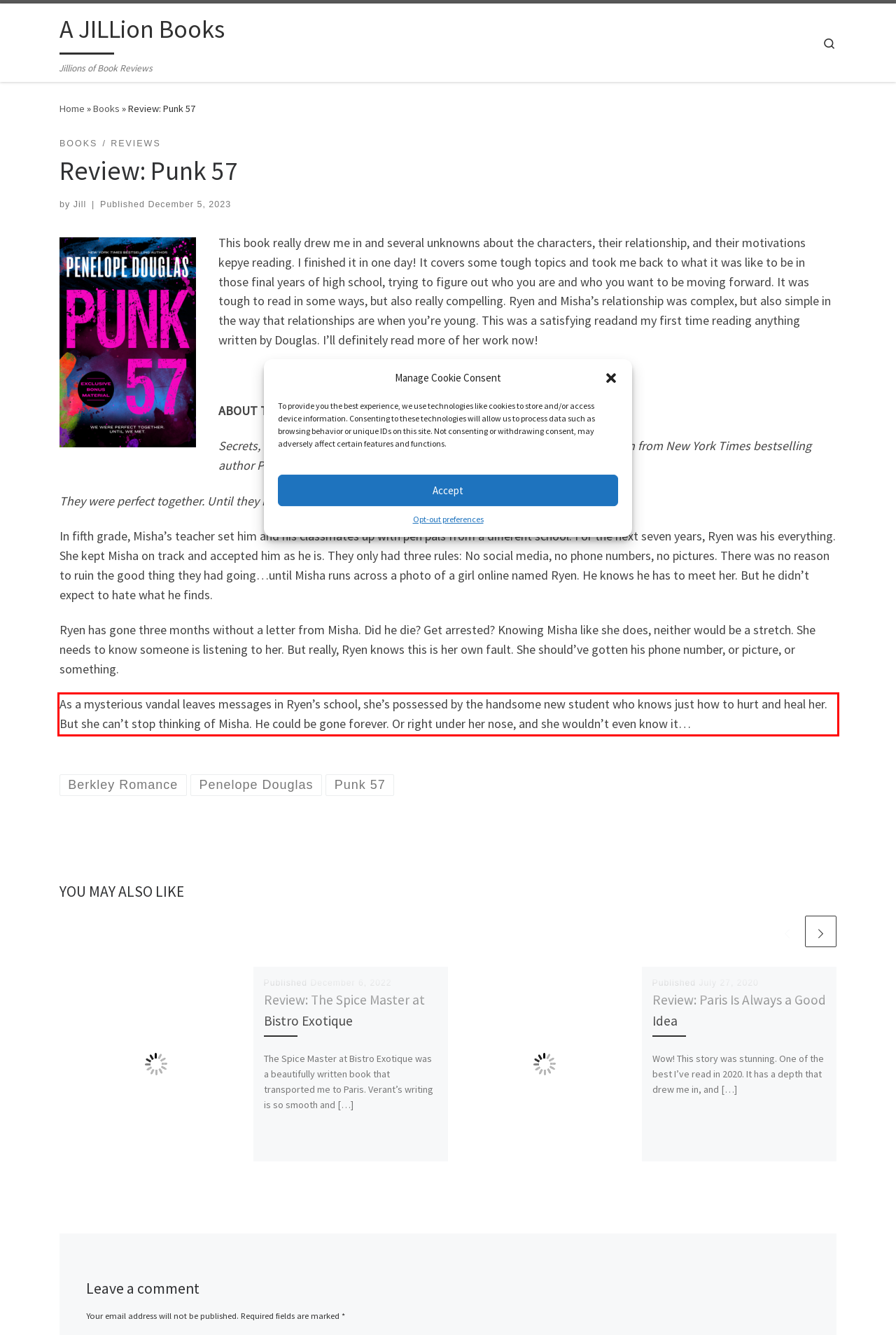You have a screenshot of a webpage with a red bounding box. Identify and extract the text content located inside the red bounding box.

As a mysterious vandal leaves messages in Ryen’s school, she’s possessed by the handsome new student who knows just how to hurt and heal her. But she can’t stop thinking of Misha. He could be gone forever. Or right under her nose, and she wouldn’t even know it…